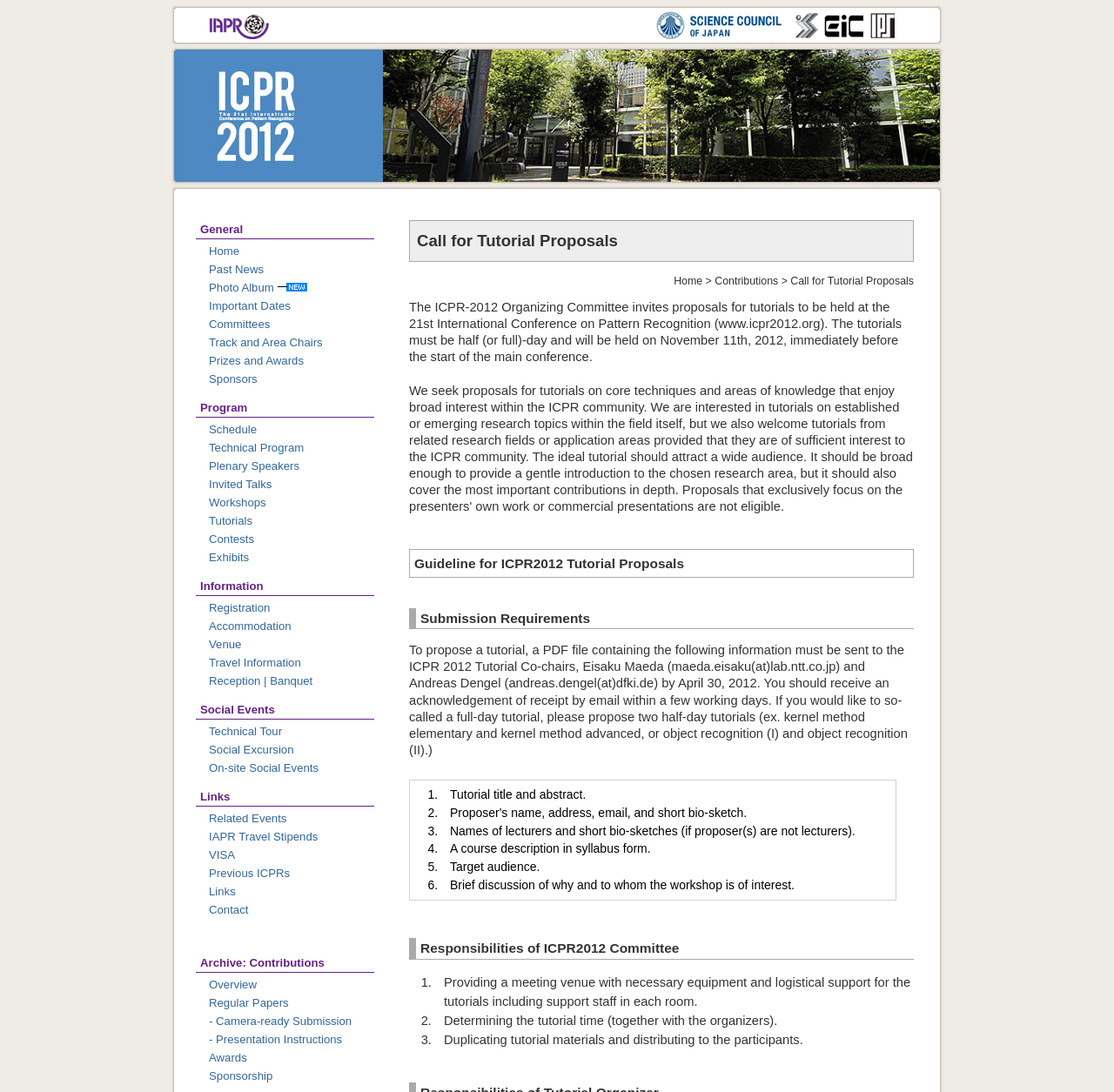What is the conference name?
Please answer the question with as much detail as possible using the screenshot.

The conference name is ICPR2012, which is the 21st International Conference on Pattern Recognition, as indicated by the root element and the image with the text 'ICPR2012'.